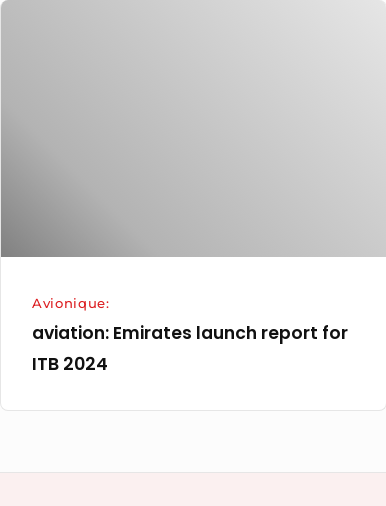Review the image closely and give a comprehensive answer to the question: What is the main topic of the report mentioned in the image?

The phrase 'aviation: Emirates launch report for ITB 2024' is prominently displayed, suggesting that the report is focused on Emirates Airlines' involvement in ITB 2024, a major international tourism trade fair.